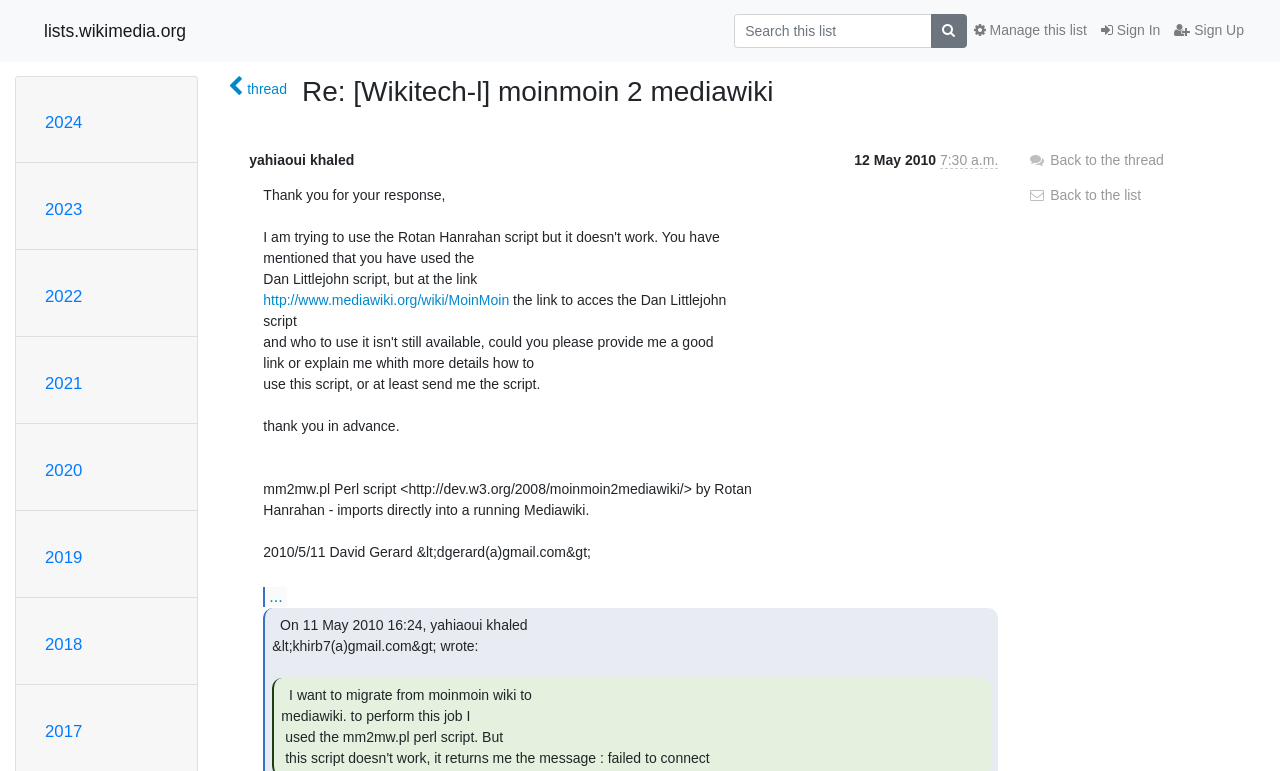Kindly determine the bounding box coordinates of the area that needs to be clicked to fulfill this instruction: "Sign In".

[0.855, 0.017, 0.912, 0.063]